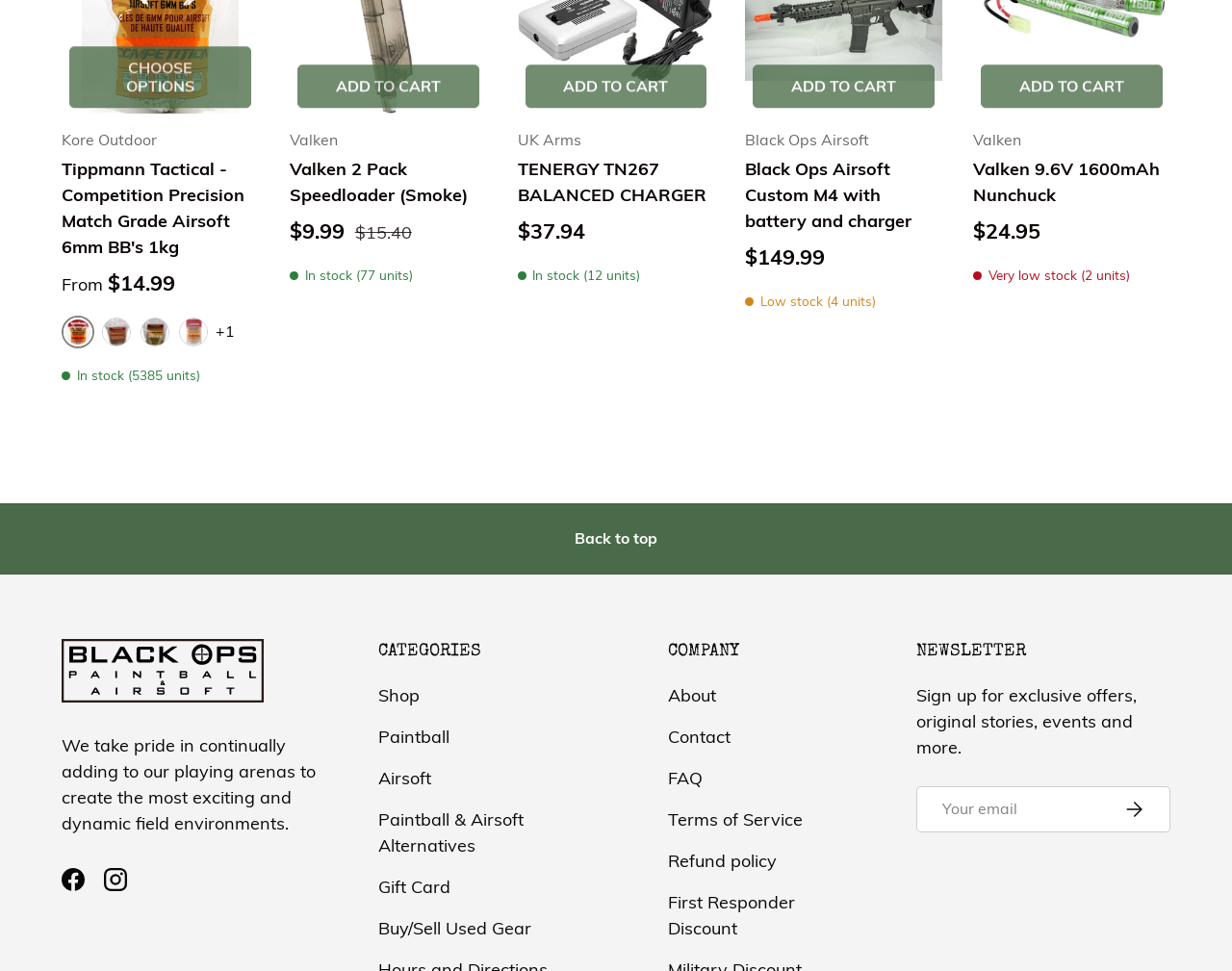What is the purpose of the 'CHOOSE OPTIONS' button? Please answer the question using a single word or phrase based on the image.

To choose options